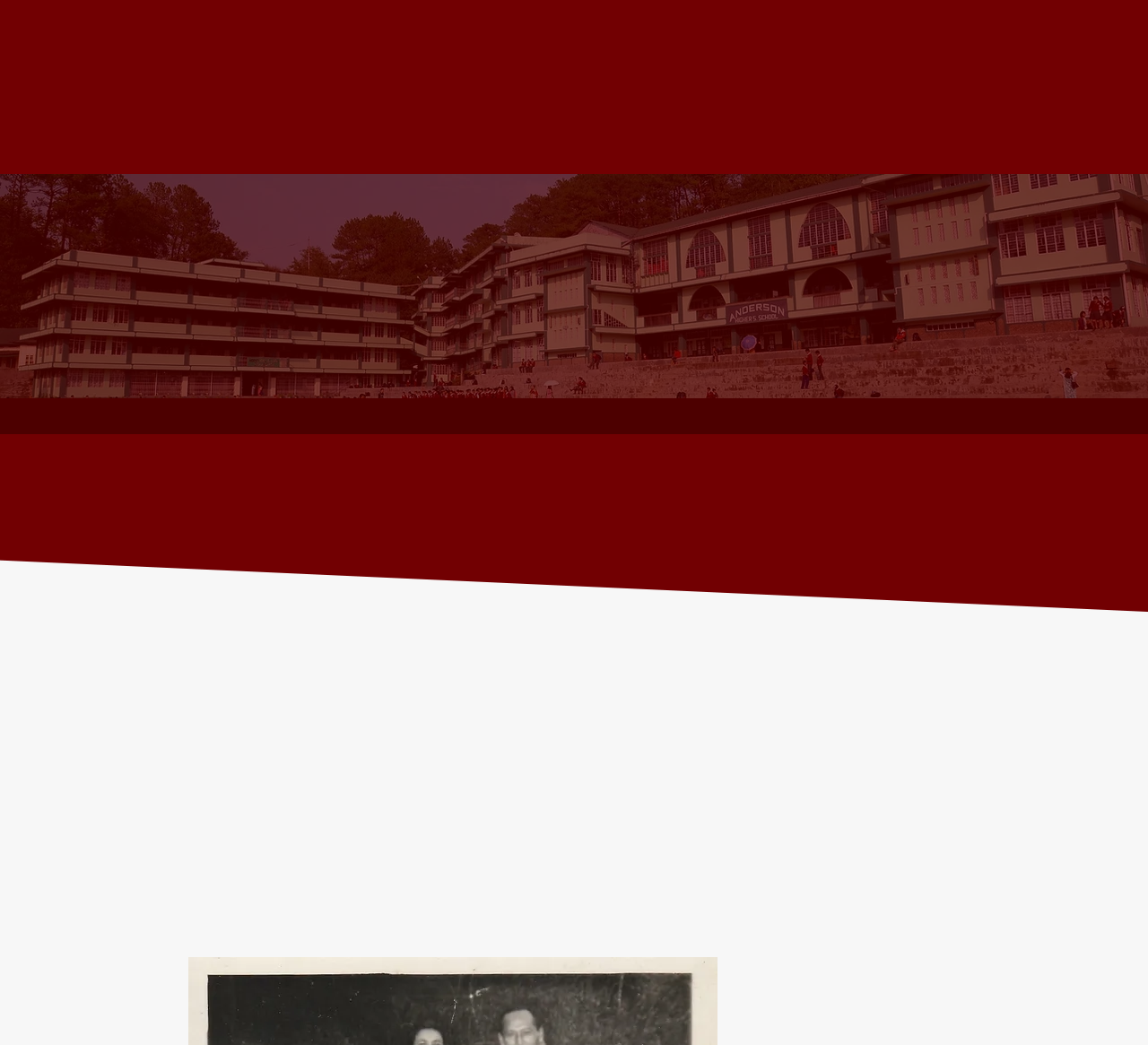Generate a thorough explanation of the webpage's elements.

The webpage is about Anderson Higher Secondary School, with a prominent link and image of the school's logo at the top left corner. Below the logo, there are two headings, "Anderson higher" and "secondary school", which form the title of the page. 

To the right of the title, there is a navigation menu labeled "Site" that contains six options: "ONLINE SCHOOL", "ABOUT", "ACADEMICS", "STUDENT LIFE", "ADMISSIONS", and "CONNECT". These options are arranged horizontally and take up most of the top section of the page.

Below the navigation menu, there is a large image that spans the entire width of the page, taking up about a quarter of the page's height. 

Further down, there is a link to the "HOME" page, followed by a breadcrumb trail that indicates the current page is "HISTORY & VISION". Below the breadcrumb trail, there is a heading "HISTORY & VISION" and a block of text that describes the history and vision of Anderson School. The text explains how the school was founded in 1991 by philanthropist late Mr. G.H.Syiemlieh and his wife, with the goal of providing quality education to the children of Nongstoin and the District.

At the bottom of the page, there is another image that spans the entire width of the page, taking up about a tenth of the page's height.